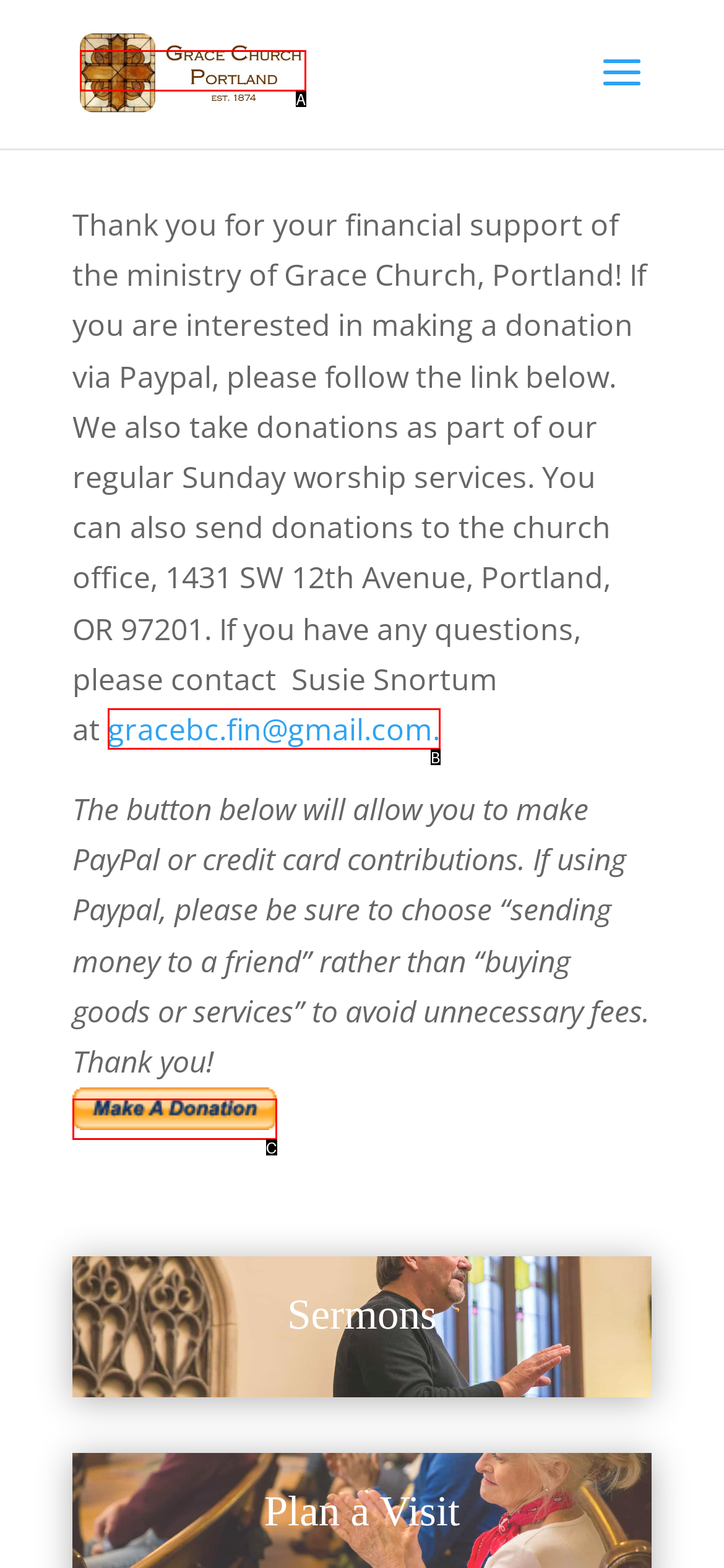Tell me which option best matches this description: gracebc.fin@gmail.com.
Answer with the letter of the matching option directly from the given choices.

B